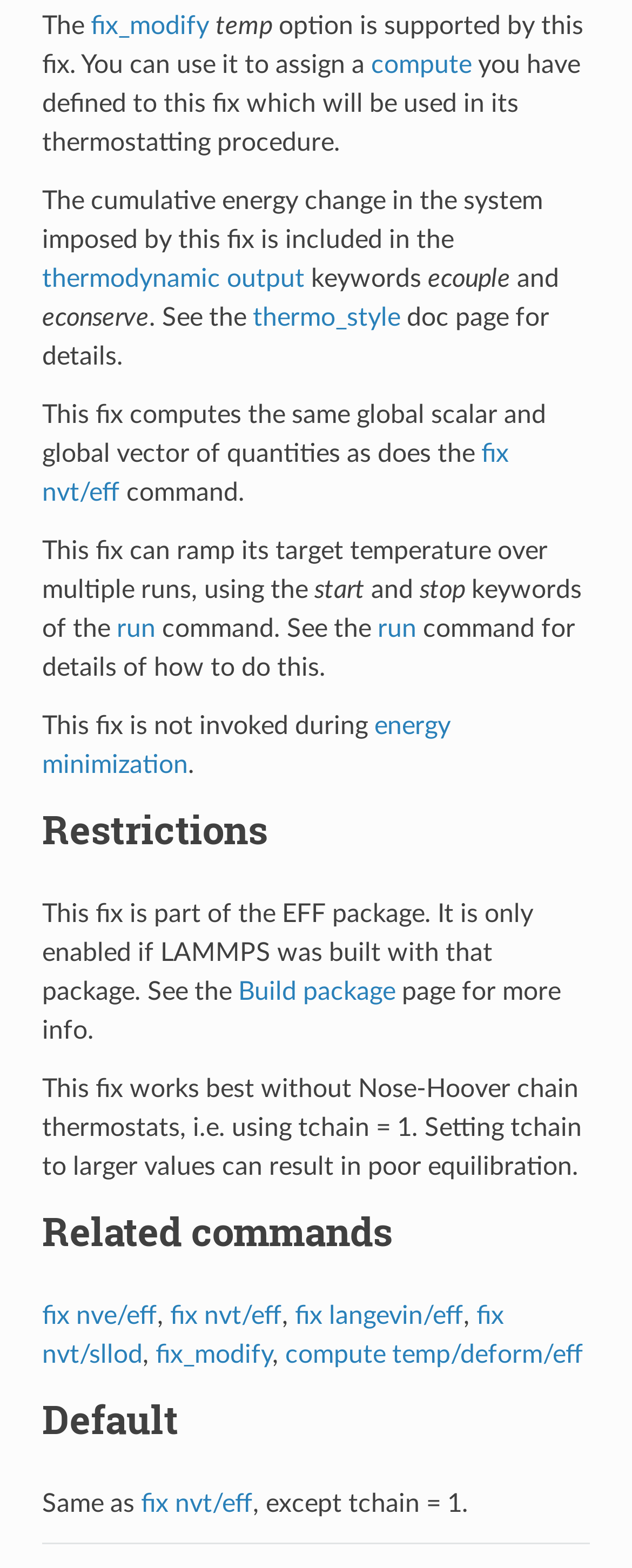Please identify the bounding box coordinates of the area that needs to be clicked to fulfill the following instruction: "follow the 'compute' link."

[0.587, 0.033, 0.746, 0.049]